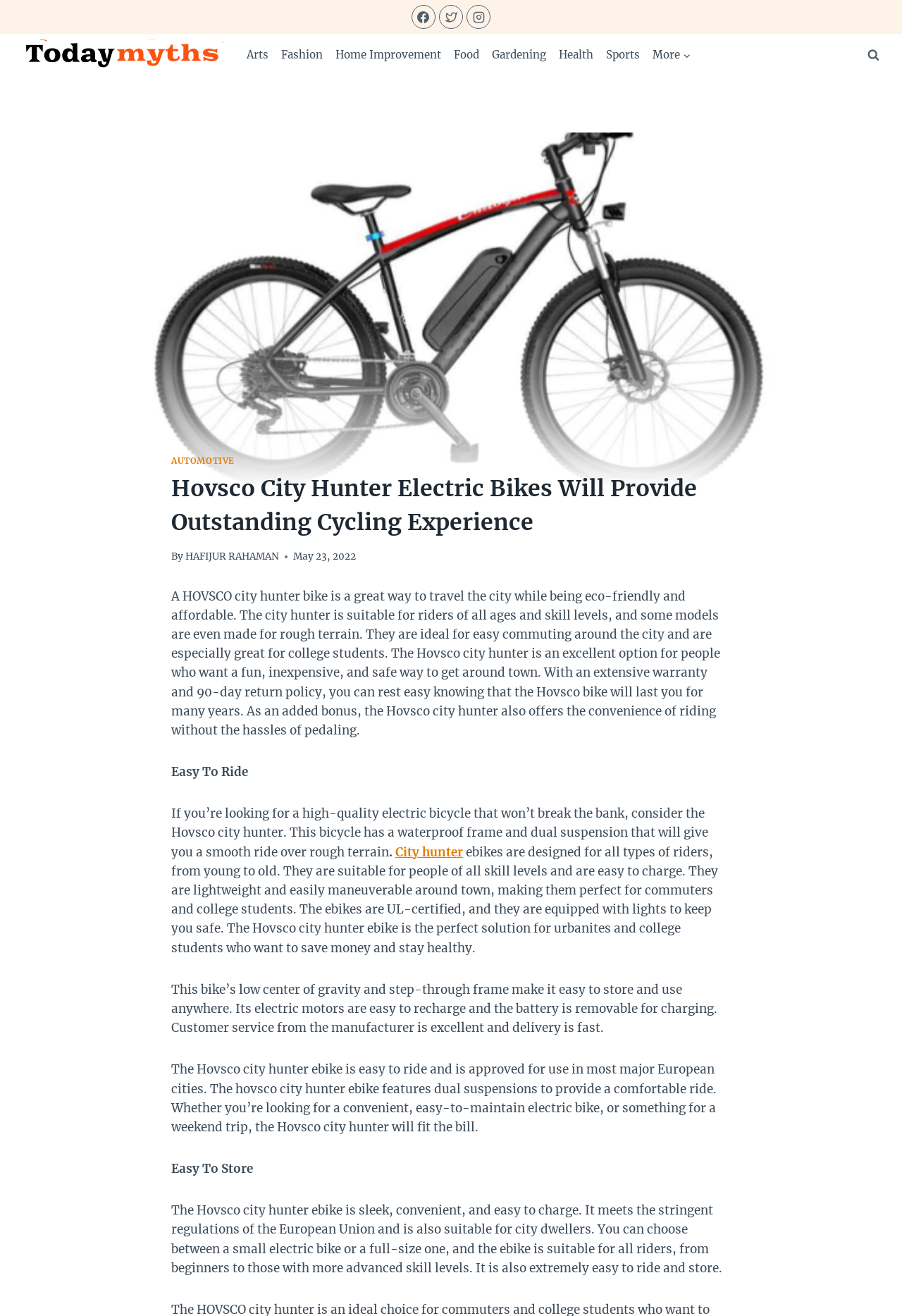Answer the question using only one word or a concise phrase: What is the purpose of the lights on the Hovsco city hunter ebike?

To keep you safe